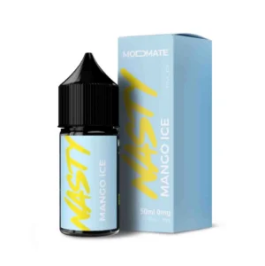What is the material of the box that encloses the bottle?
Can you offer a detailed and complete answer to this question?

The caption states that the bottle is enclosed in a matching light blue box, which implies that the material of the box is not explicitly mentioned, but it has a light blue color that adds to the product's visually appealing aesthetic.